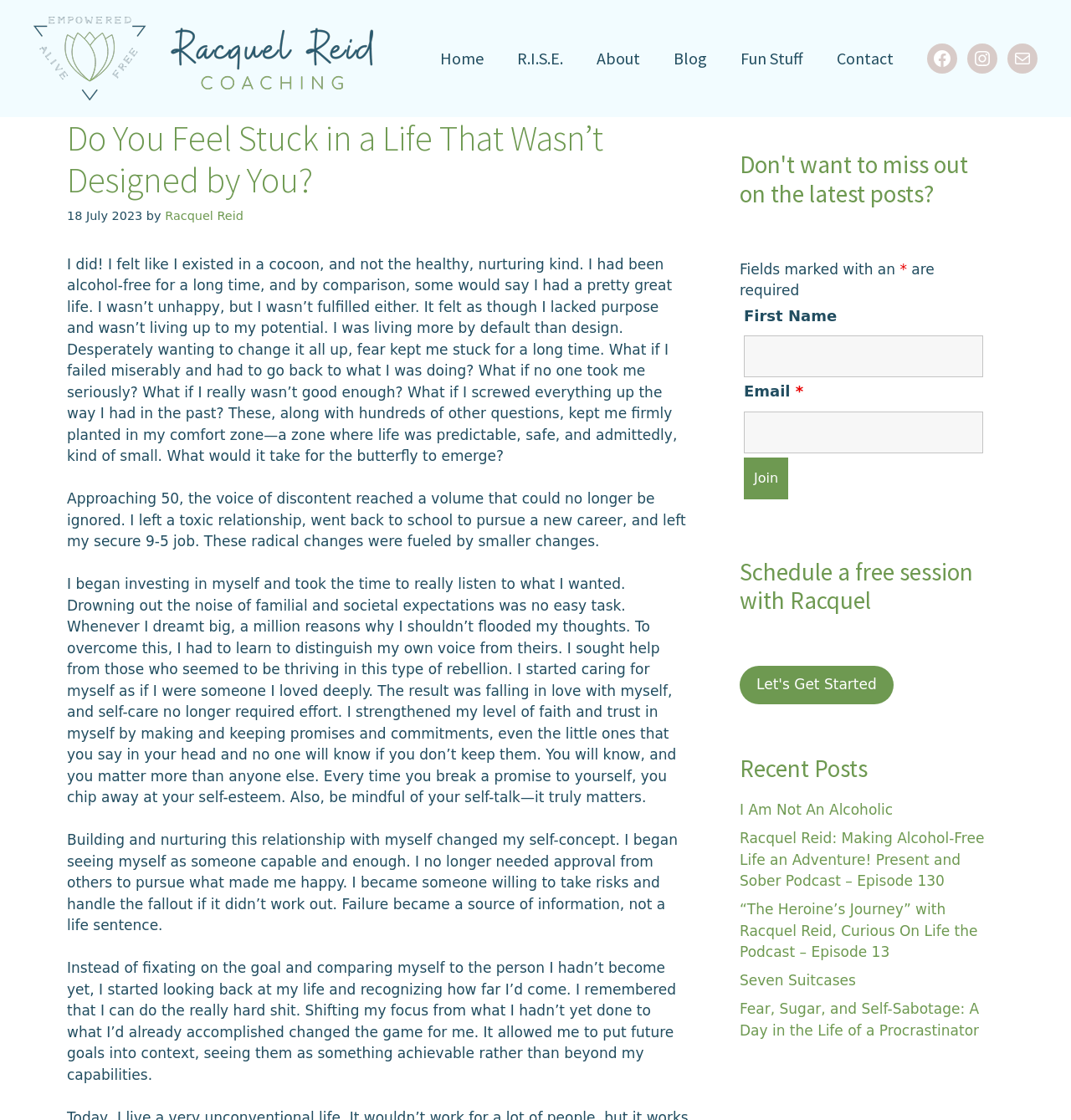Please locate the bounding box coordinates of the element that should be clicked to complete the given instruction: "Enter your email address in the input field".

[0.695, 0.367, 0.918, 0.404]